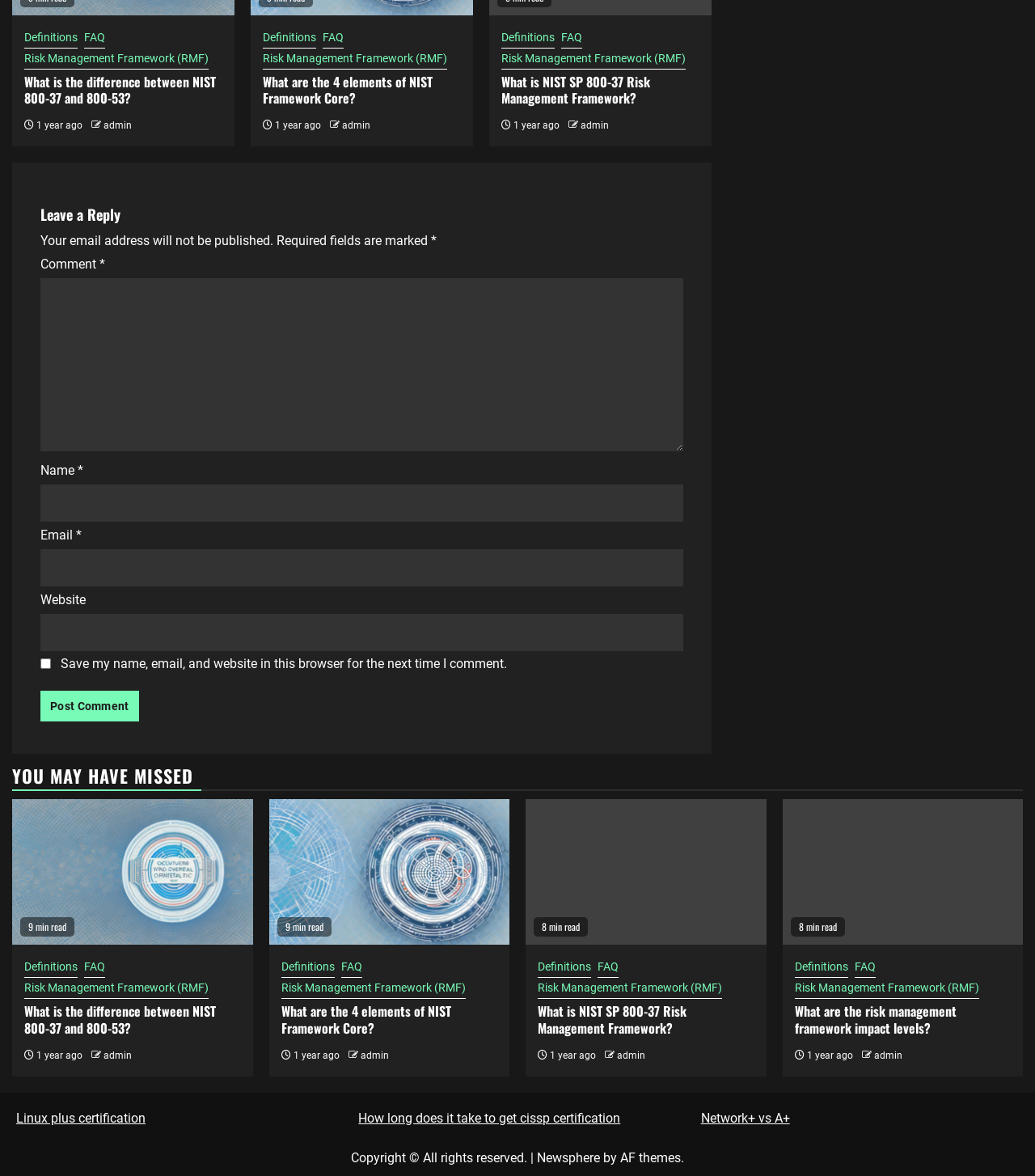Locate the bounding box of the UI element described by: "admin" in the given webpage screenshot.

[0.561, 0.102, 0.588, 0.112]